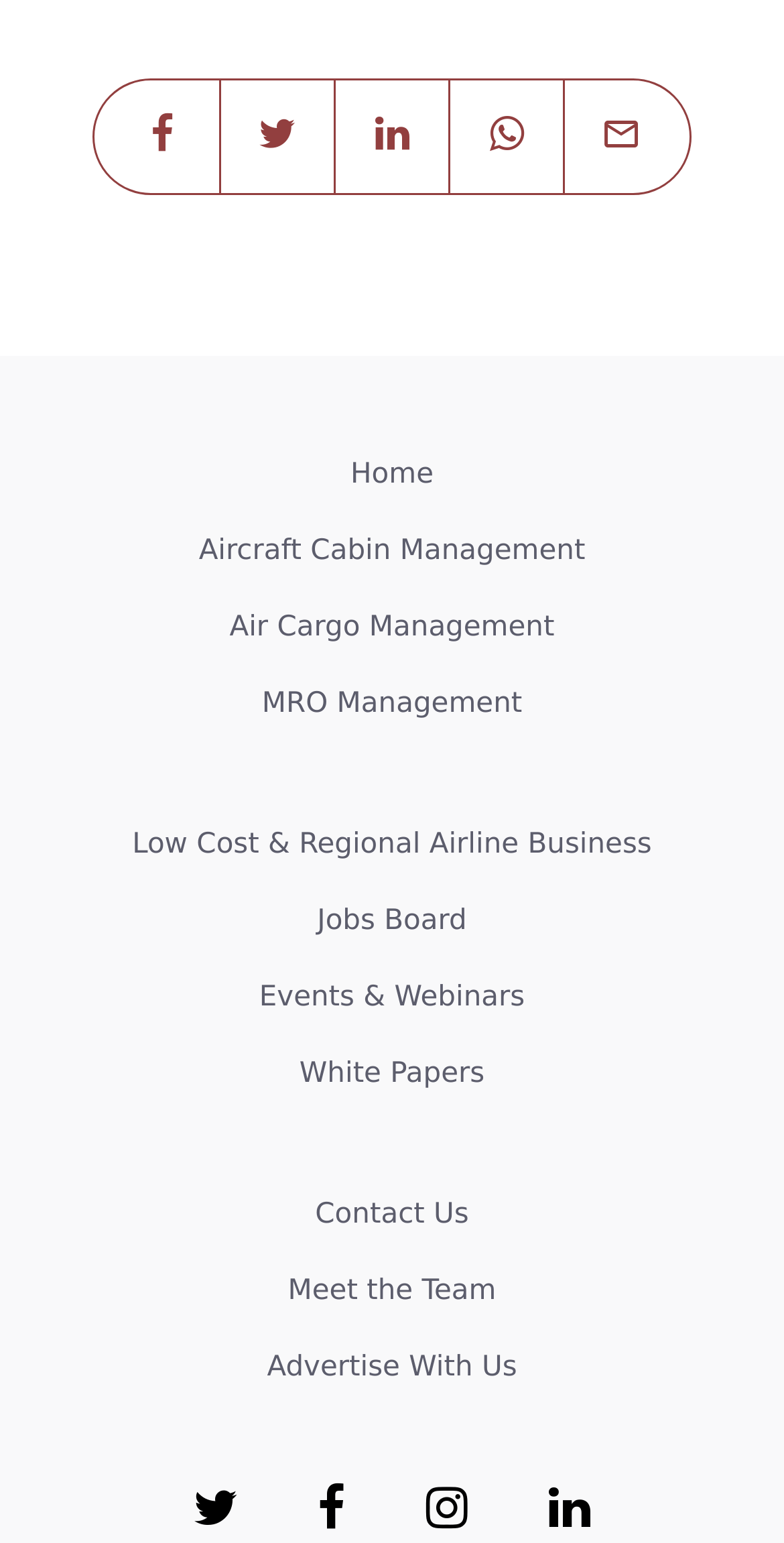Answer the question with a single word or phrase: 
How many icons are there on the top right?

4